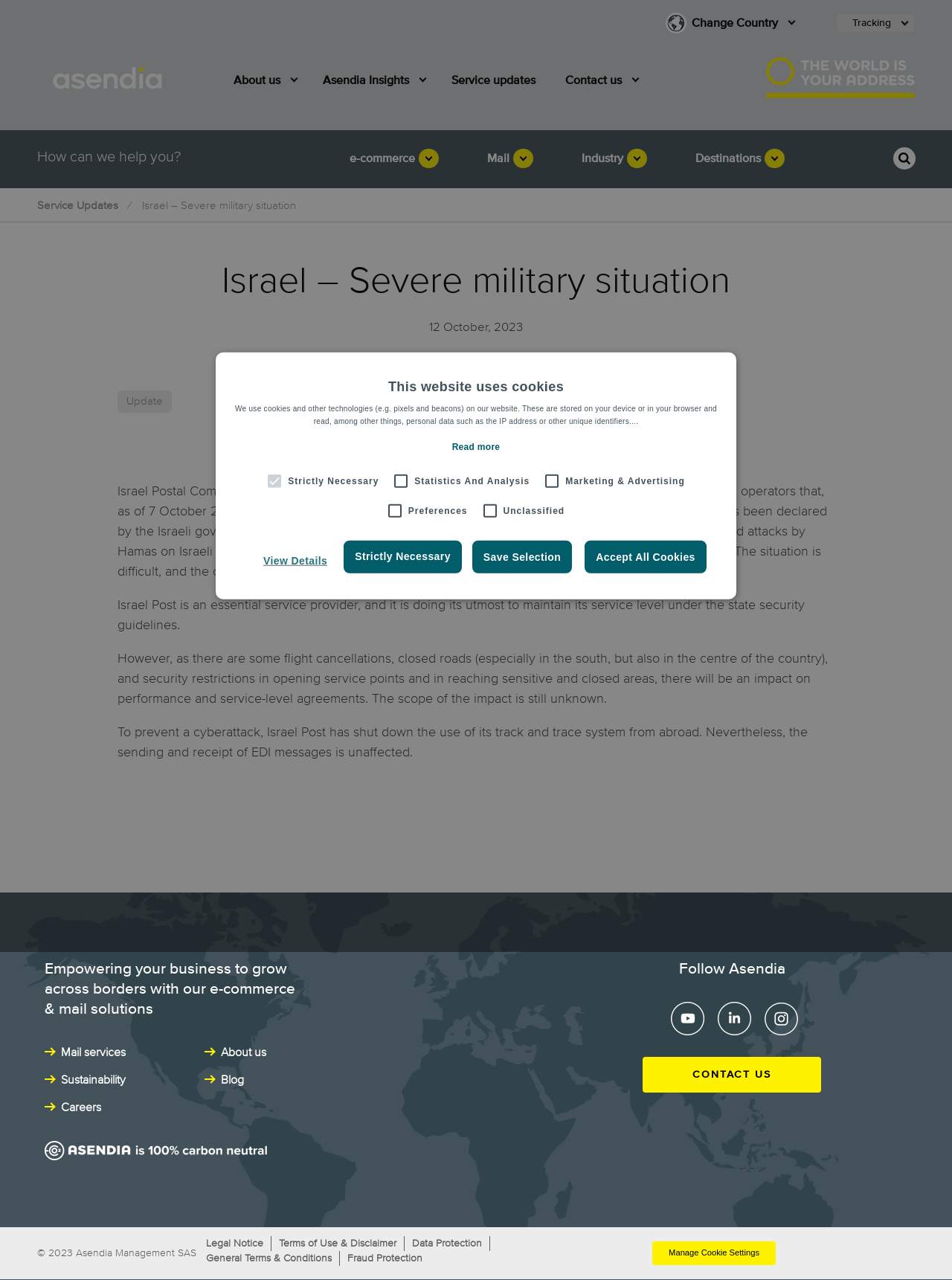What is the current situation in Israel?
We need a detailed and exhaustive answer to the question. Please elaborate.

Based on the webpage, it is mentioned that Israel has entered a complex and severe military situation, with a state of war declared by the Israeli government, following the firing of thousands of rockets towards Israeli population centers, and attacks by Hamas on Israeli towns near the Gaza Strip.